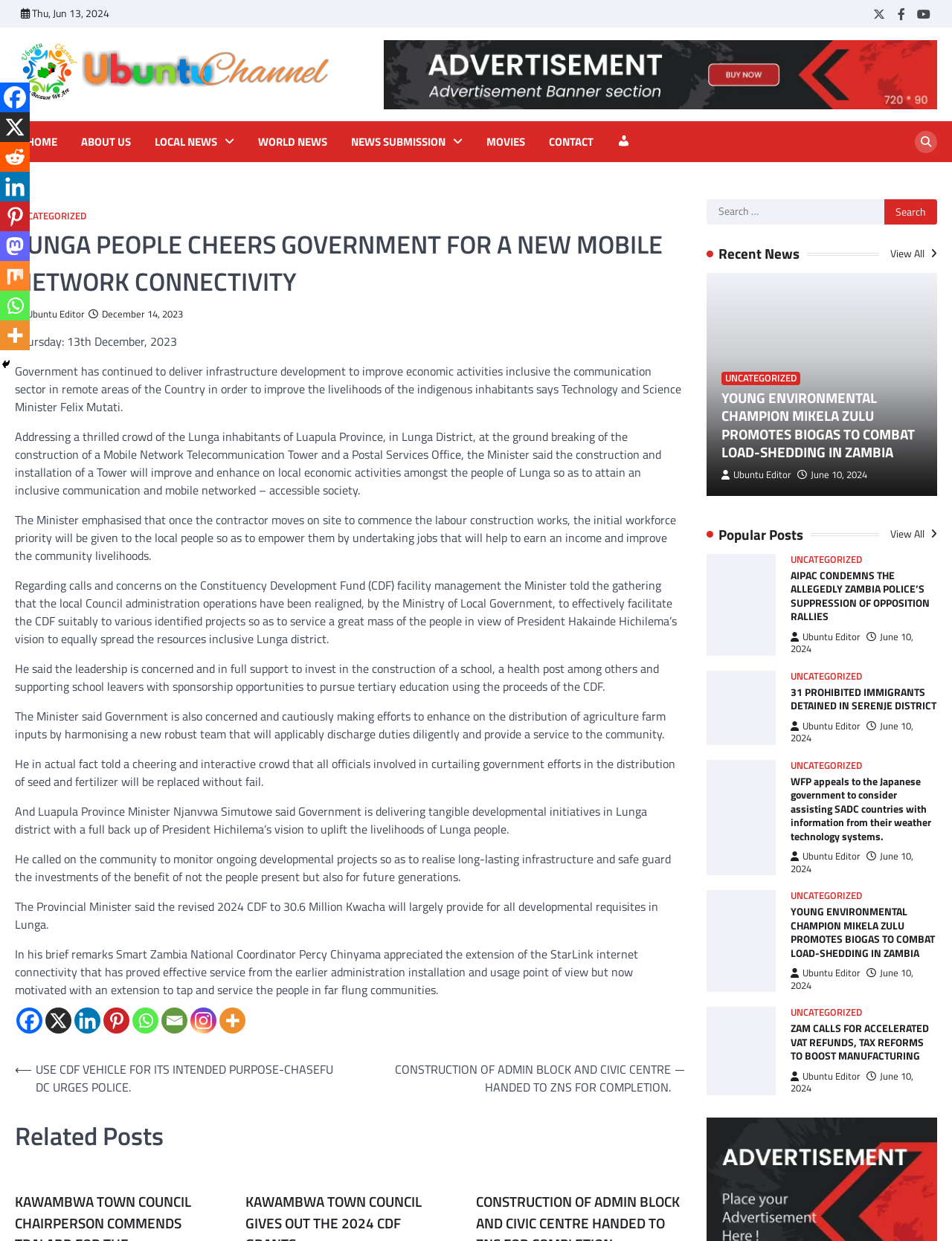Identify the bounding box of the HTML element described as: "parent_node: Search for: value="Search"".

[0.929, 0.161, 0.984, 0.181]